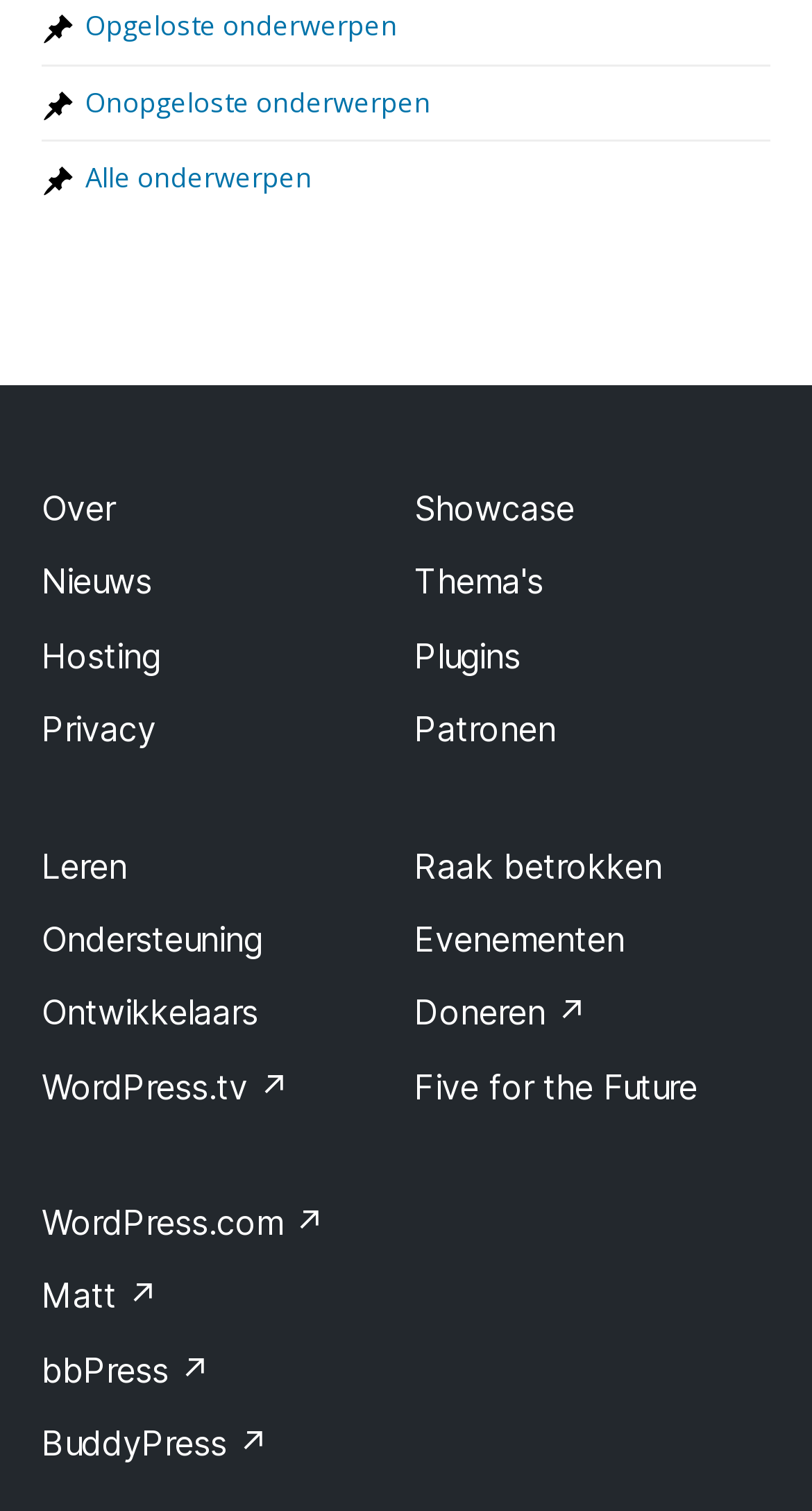Provide a one-word or short-phrase response to the question:
How many columns are in the footer links?

2